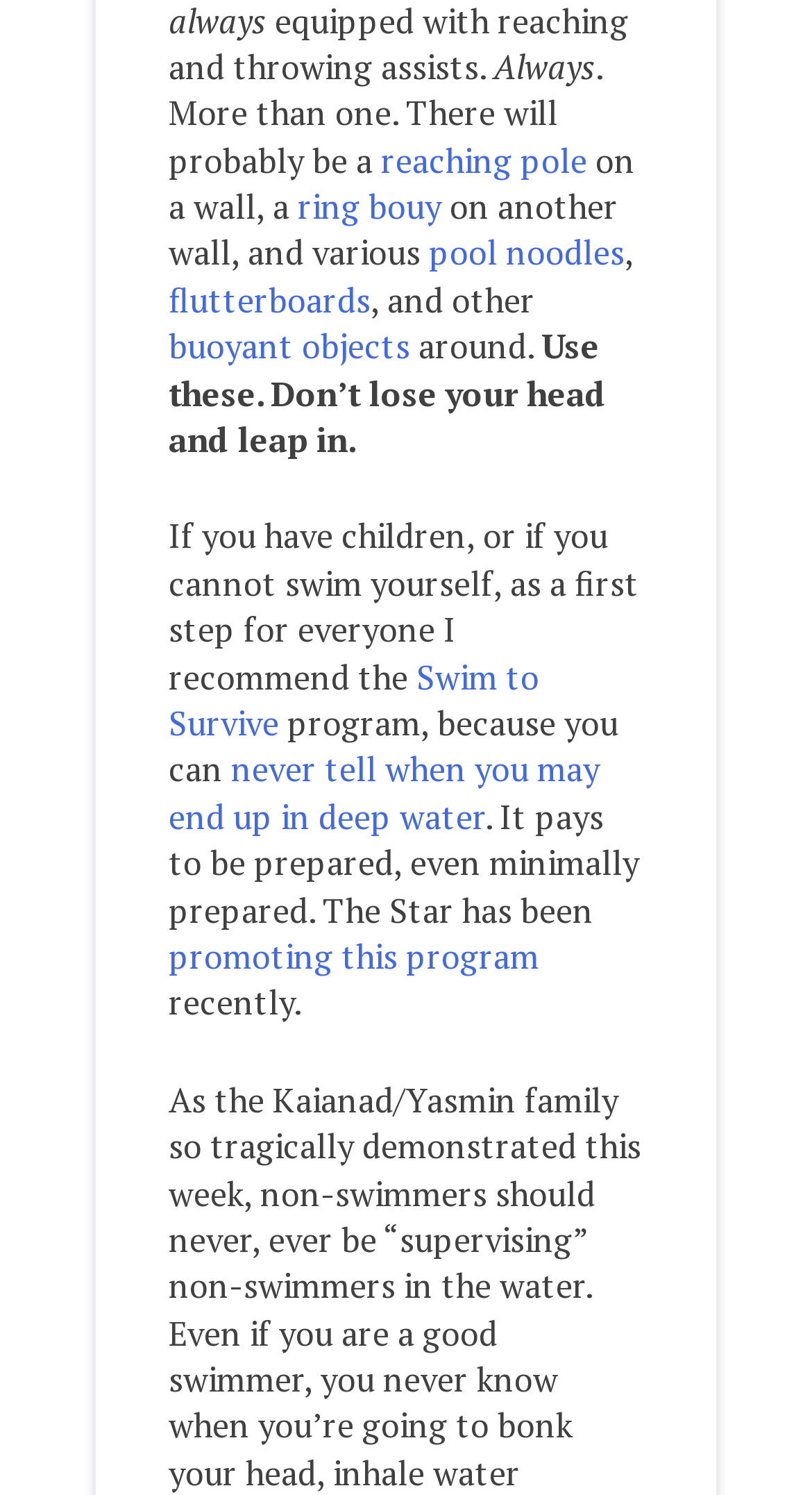Please identify the bounding box coordinates of the element's region that I should click in order to complete the following instruction: "View 'GST REGISTRATION AND FILING SINGAPORE'". The bounding box coordinates consist of four float numbers between 0 and 1, i.e., [left, top, right, bottom].

None